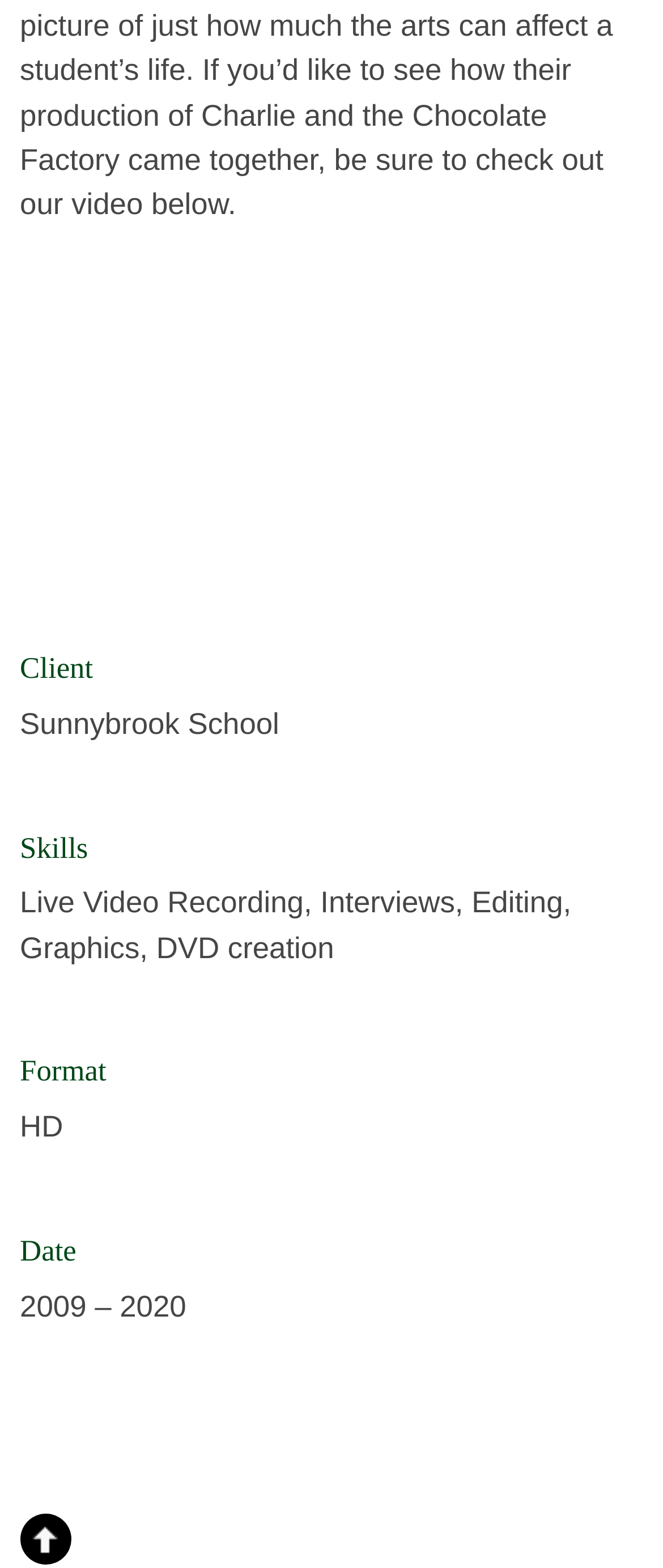What is the time period mentioned?
Answer the question using a single word or phrase, according to the image.

2009 – 2020